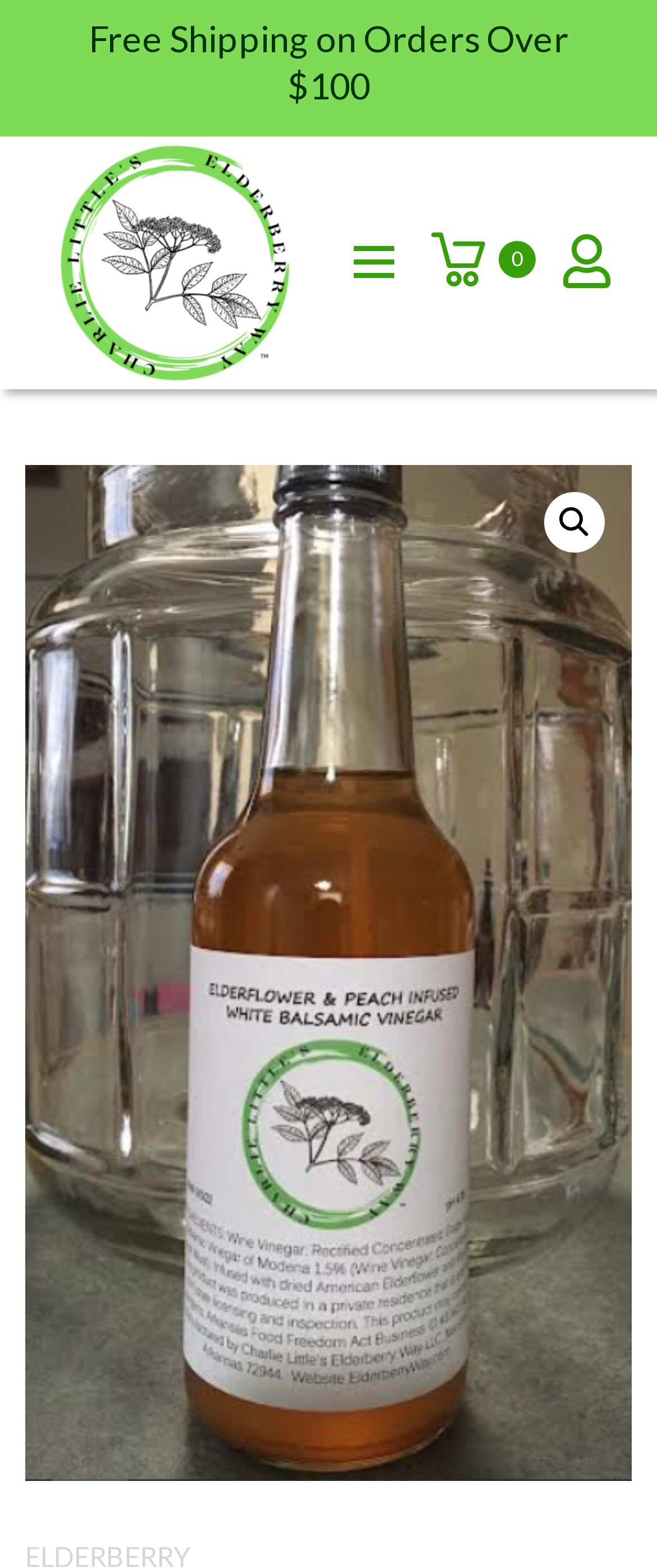Please predict the bounding box coordinates (top-left x, top-left y, bottom-right x, bottom-right y) for the UI element in the screenshot that fits the description: 0

[0.656, 0.148, 0.815, 0.182]